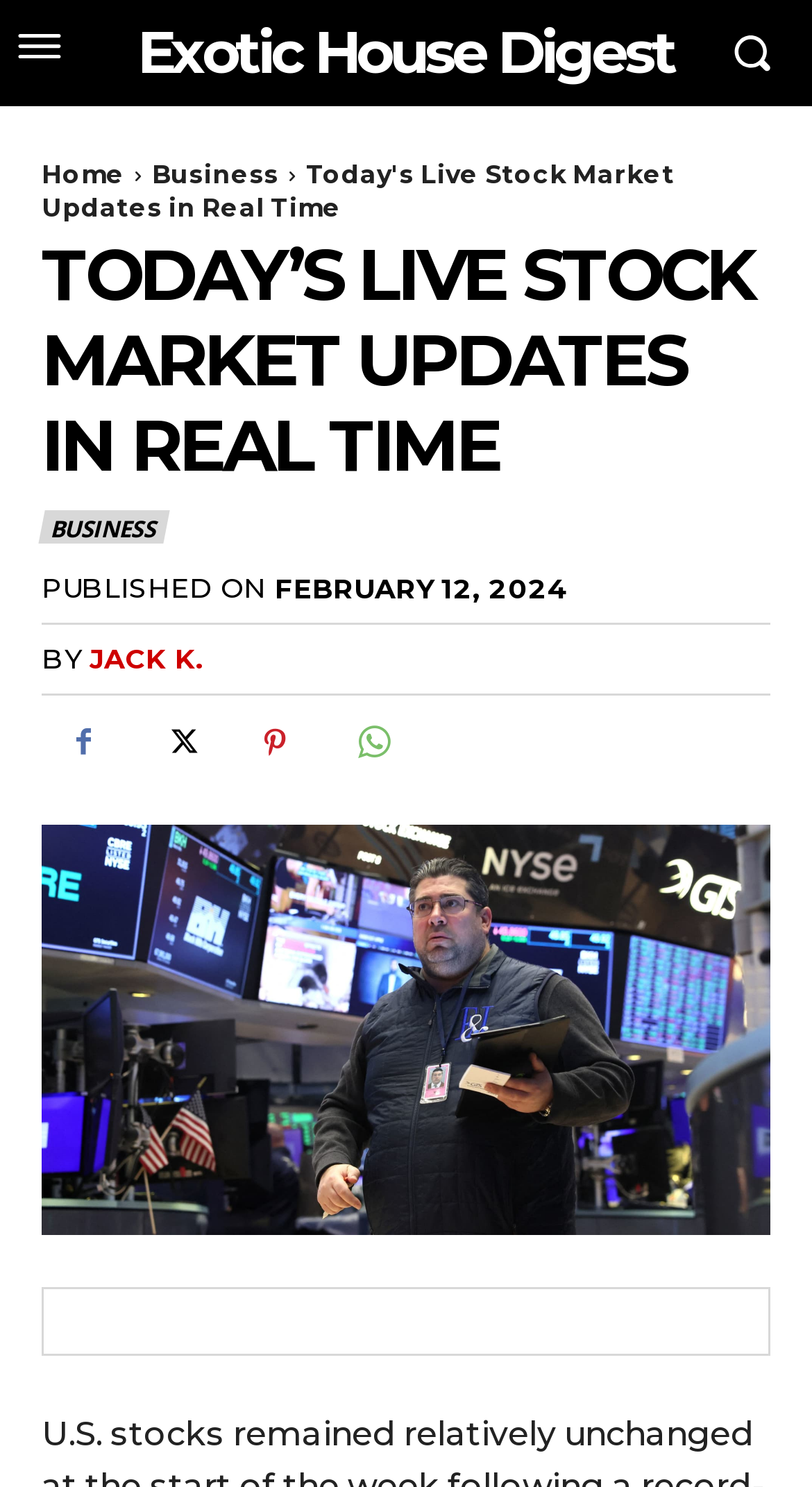Pinpoint the bounding box coordinates of the element to be clicked to execute the instruction: "navigate to Business section".

[0.187, 0.106, 0.344, 0.127]